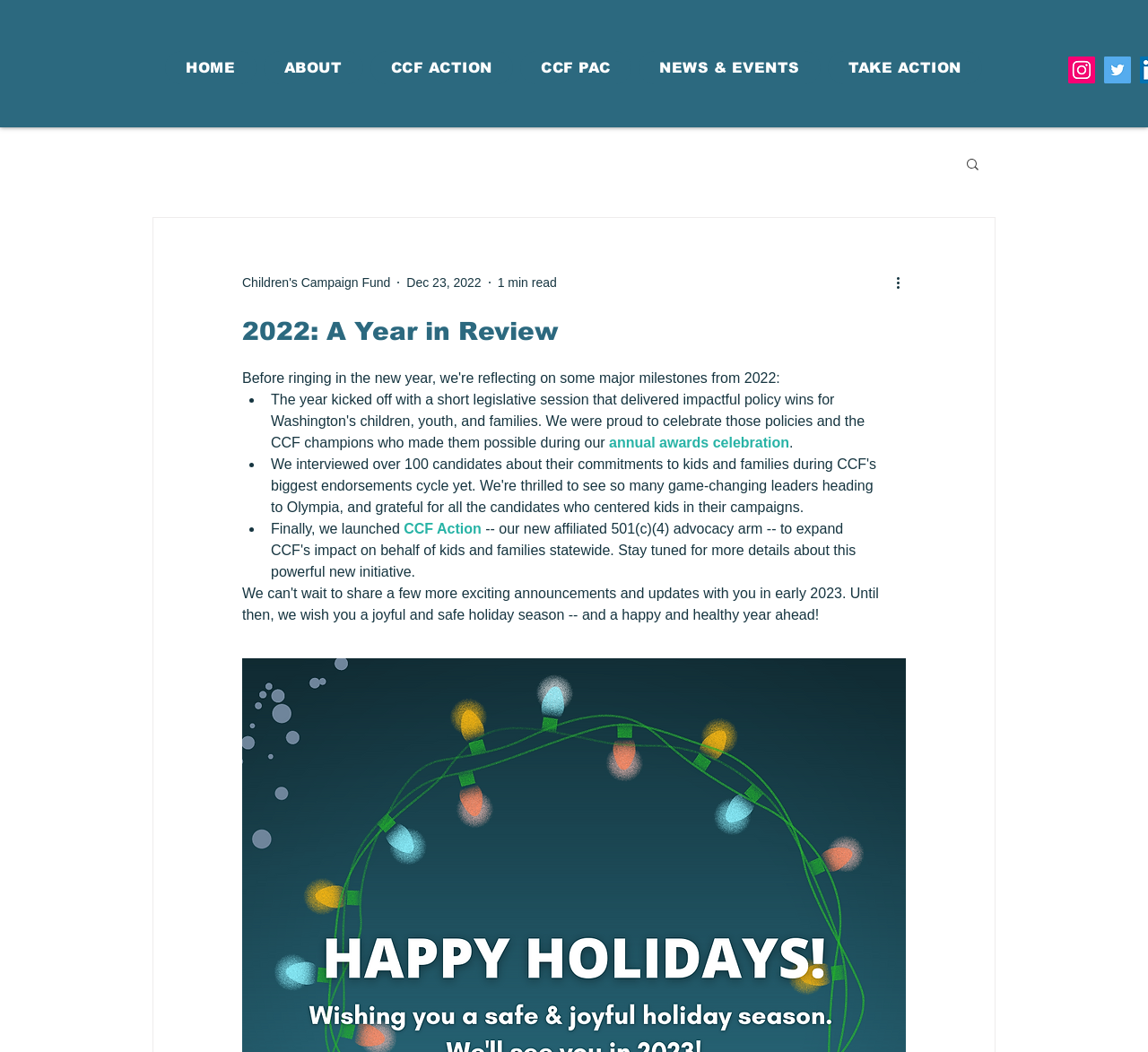Locate and extract the headline of this webpage.

2022: A Year in Review